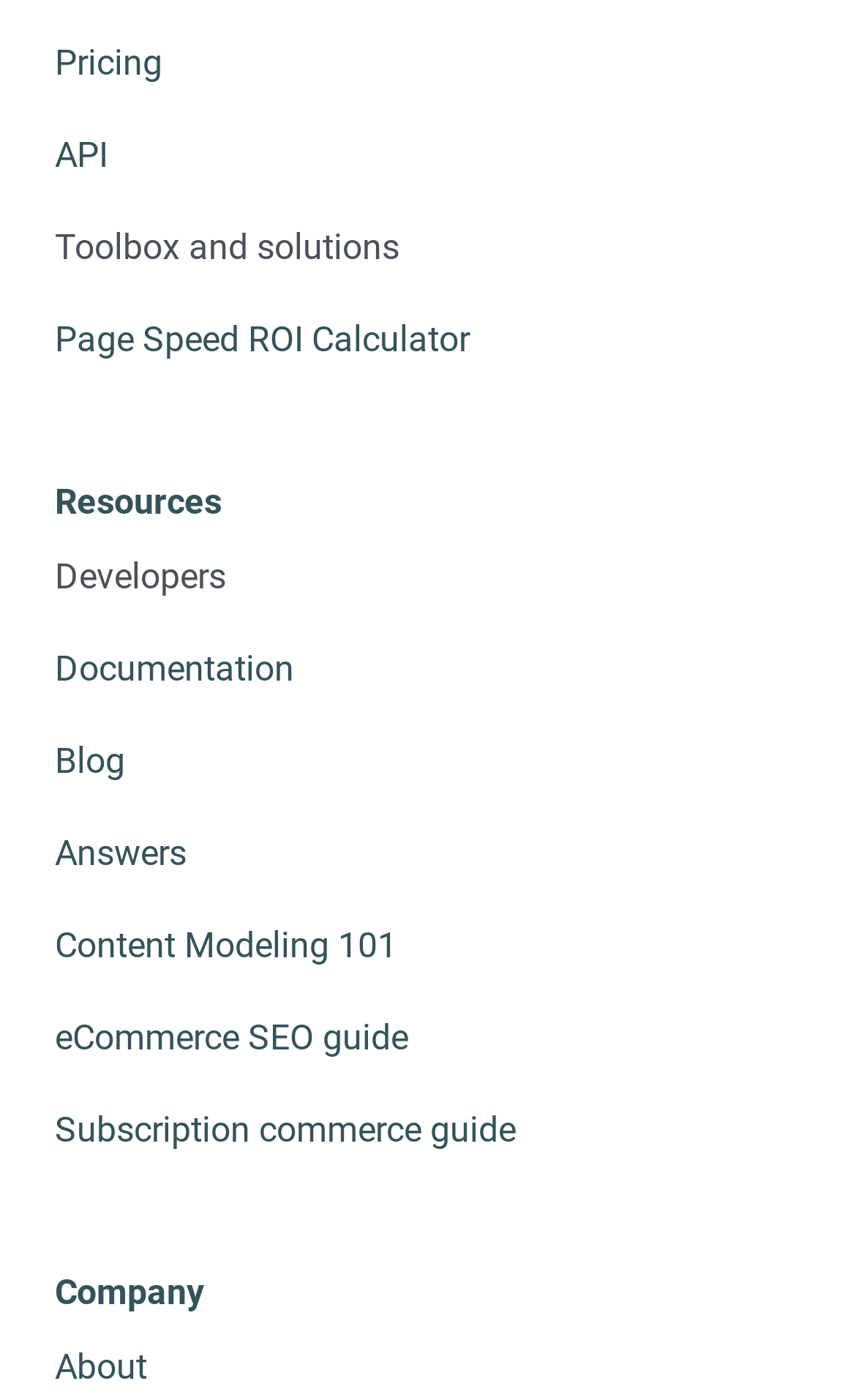Respond to the following question with a brief word or phrase:
What is the first resource listed?

Page Speed ROI Calculator